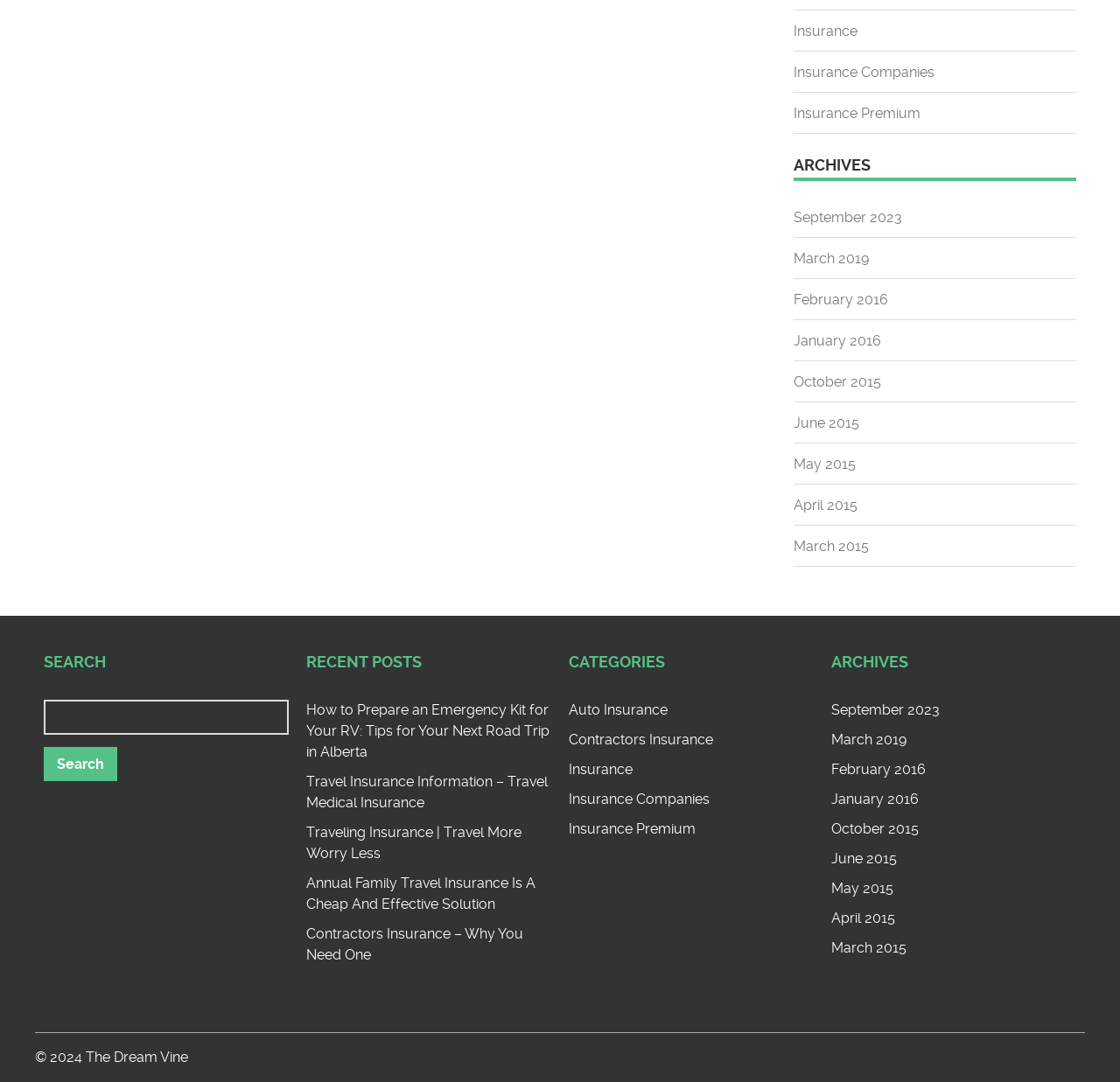Please specify the bounding box coordinates of the region to click in order to perform the following instruction: "Click on contractors insurance category".

[0.508, 0.676, 0.637, 0.691]